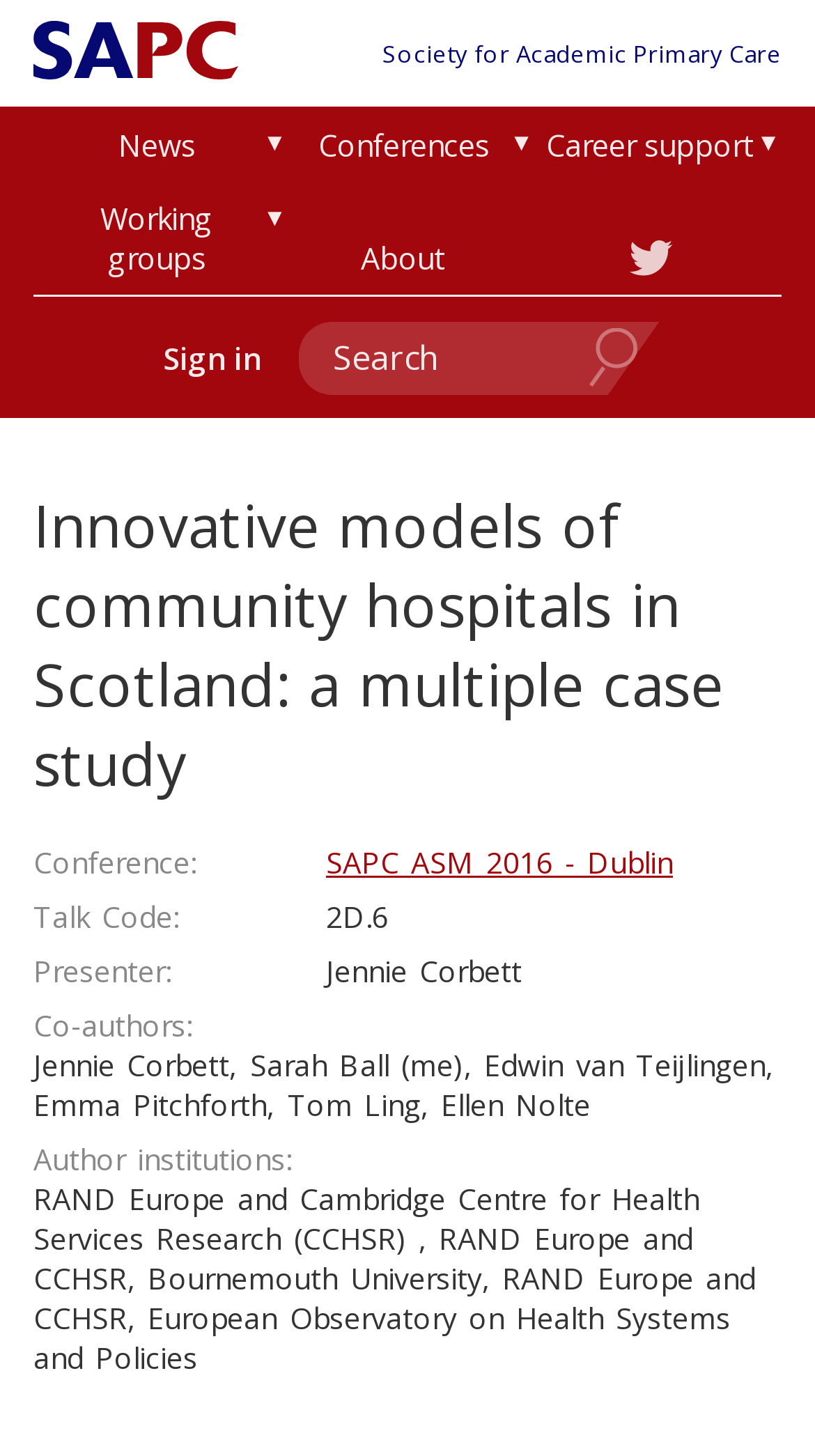What is the conference name?
Please provide a detailed answer to the question.

I found the answer by looking at the link element with the description 'SAPC ASM 2016 - Dublin' which is located below the 'Conference:' static text element.